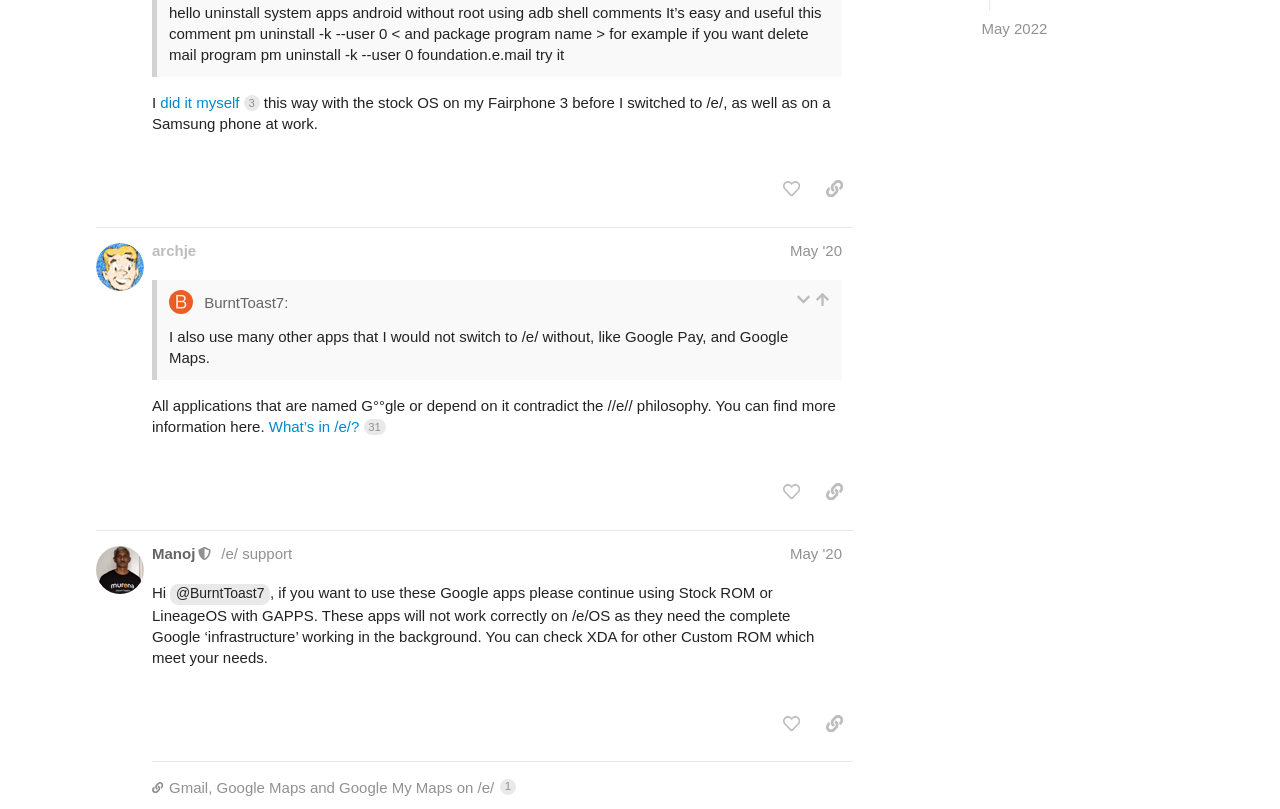Please provide the bounding box coordinates for the element that needs to be clicked to perform the instruction: "View topic 'PPTP vpn not working at all'". The coordinates must consist of four float numbers between 0 and 1, formatted as [left, top, right, bottom].

[0.075, 0.305, 0.653, 0.376]